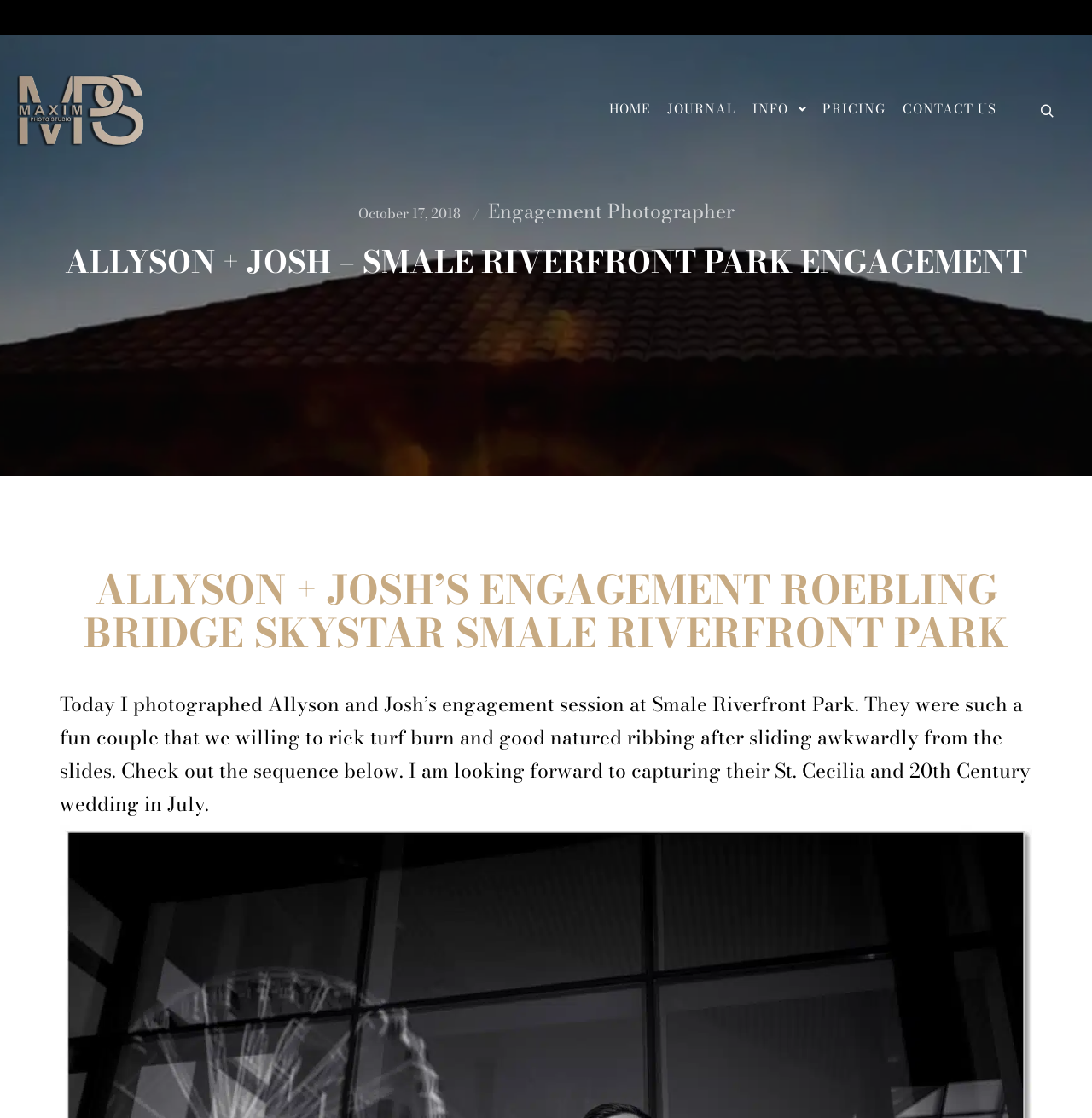Illustrate the webpage's structure and main components comprehensively.

This webpage is about Maxim Photo Studio, a Cincinnati-based wedding photography studio. At the top, there is a navigation menu with links to "HOME", "JOURNAL", "INFO", "PRICING", and "CONTACT US". On the right side of the navigation menu, there is a search button. 

Below the navigation menu, there is a heading that reads "ALLYSON + JOSH – SMALE RIVERFRONT PARK ENGAGEMENT". This is followed by a paragraph of text that describes the engagement session of Allyson and Josh at Smale Riverfront Park. 

To the right of the paragraph, there is a link to "Engagement Photographer" and a timestamp that reads "October 17, 2018". 

Further down the page, there is a section with a heading that reads "DESTINATION WEDDING PHOTOGRAPHERS". Below this heading, there is a logo of Maxim Photo Studio, and a section with a heading that reads "RECENT POSTS". This section contains three links to recent blog posts, each with a timestamp. 

To the right of the "RECENT POSTS" section, there is a section with a heading that reads "CATEGORIES", which contains links to different categories of photography services. Below this section, there is a section with a heading that reads "CONTACTS", which contains contact information for the studio's Nashville and Cincinnati offices. 

At the very bottom of the page, there is a copyright notice that reads "Maxim Photo Studio @ Copyright 2024".